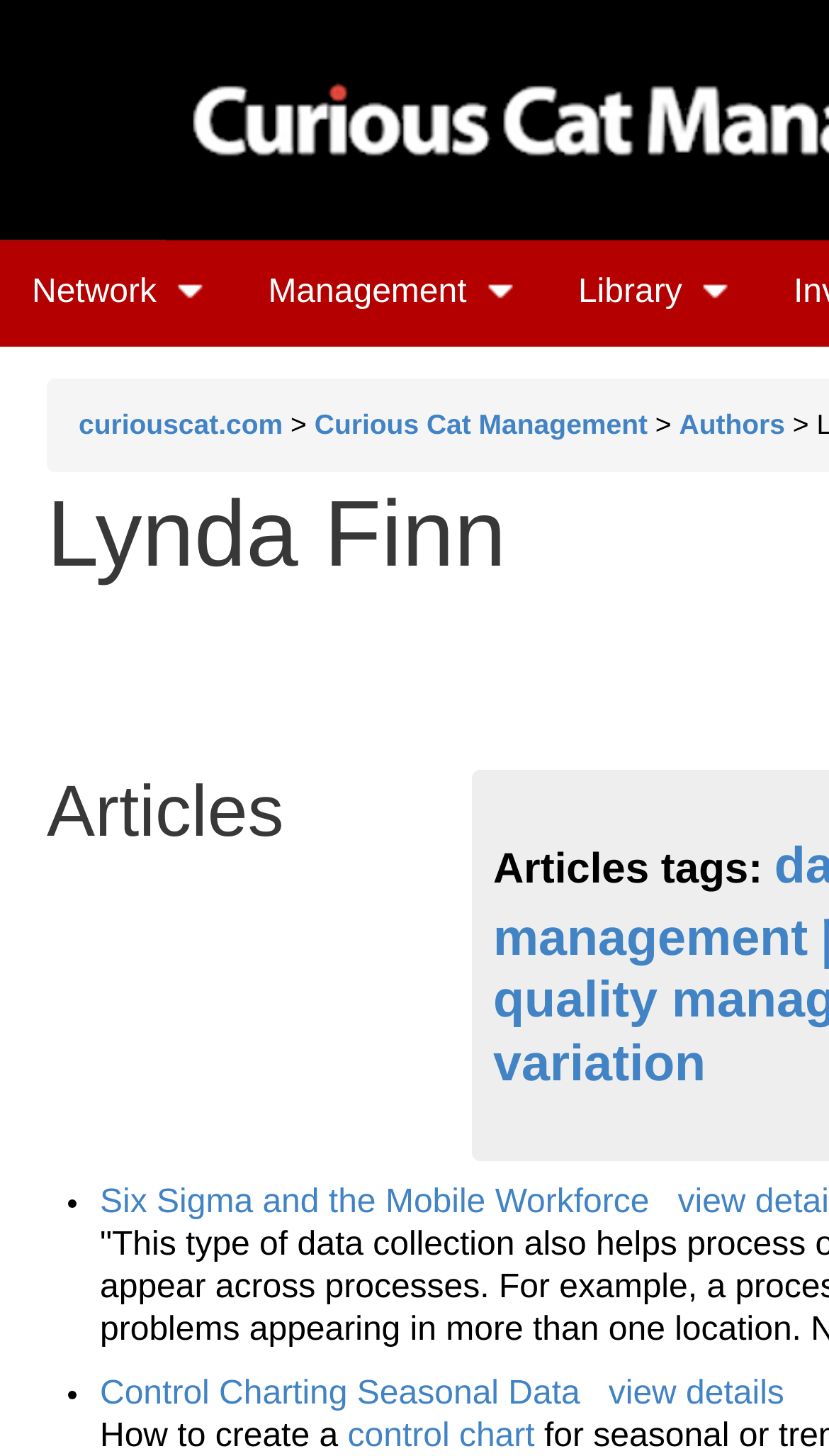Examine the screenshot and answer the question in as much detail as possible: What is the purpose of the 'view details' link?

The 'view details' link is located next to an article title, suggesting that it allows the user to view more information about that article, such as its content or summary.